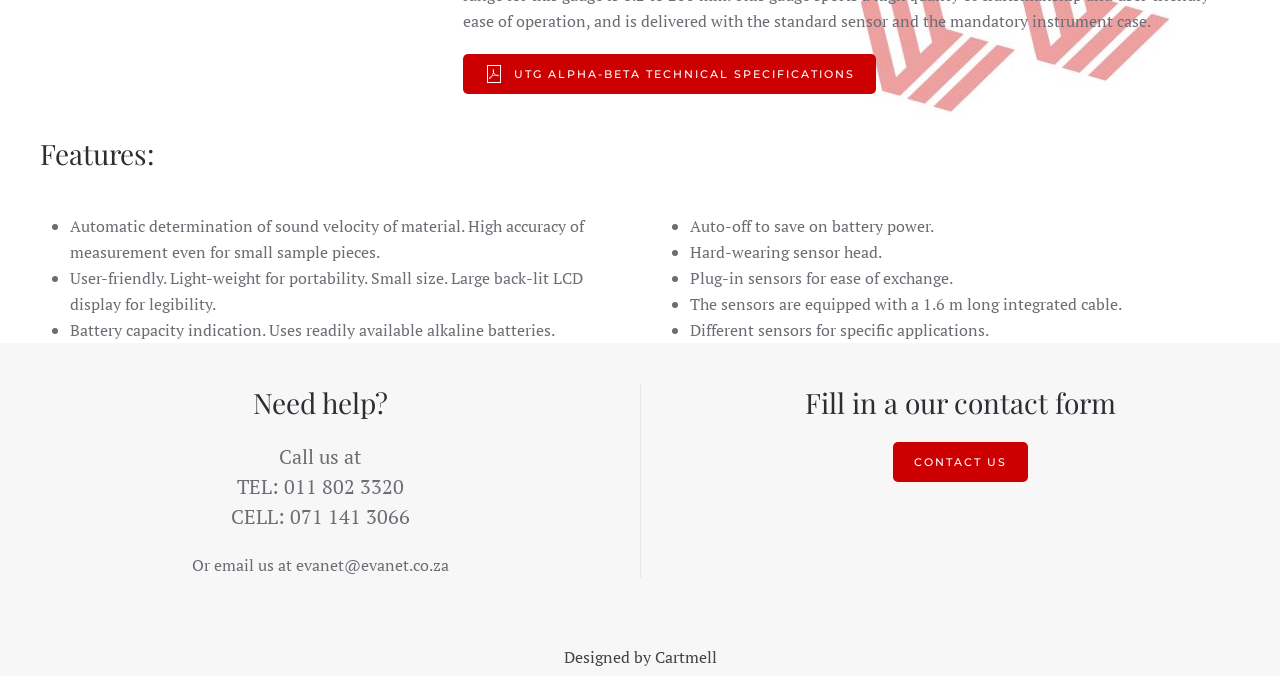Find the bounding box of the UI element described as follows: "Designed by Cartmell".

[0.44, 0.956, 0.56, 0.988]